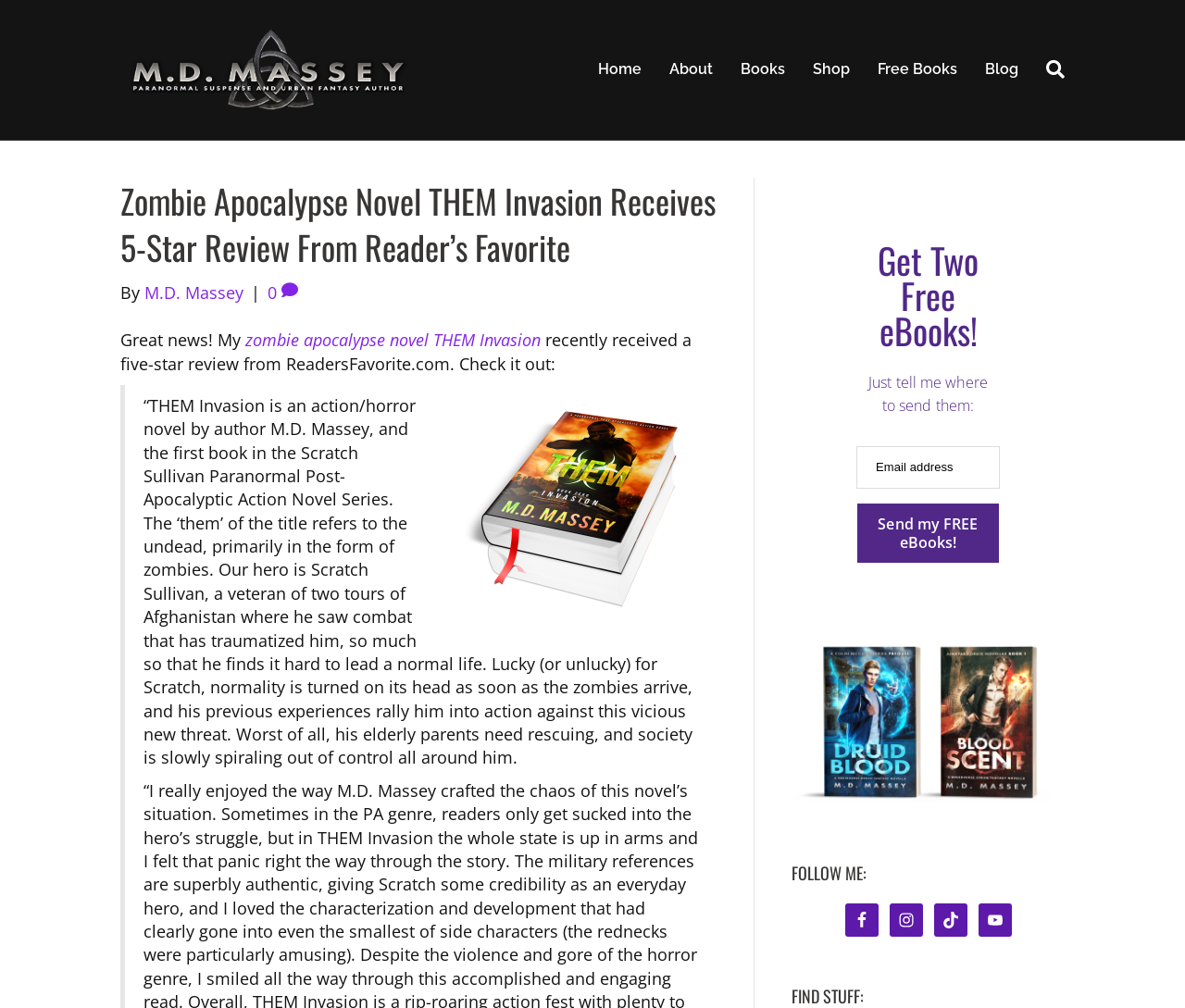Please determine the bounding box coordinates of the element's region to click in order to carry out the following instruction: "Follow on Facebook". The coordinates should be four float numbers between 0 and 1, i.e., [left, top, right, bottom].

[0.713, 0.896, 0.741, 0.929]